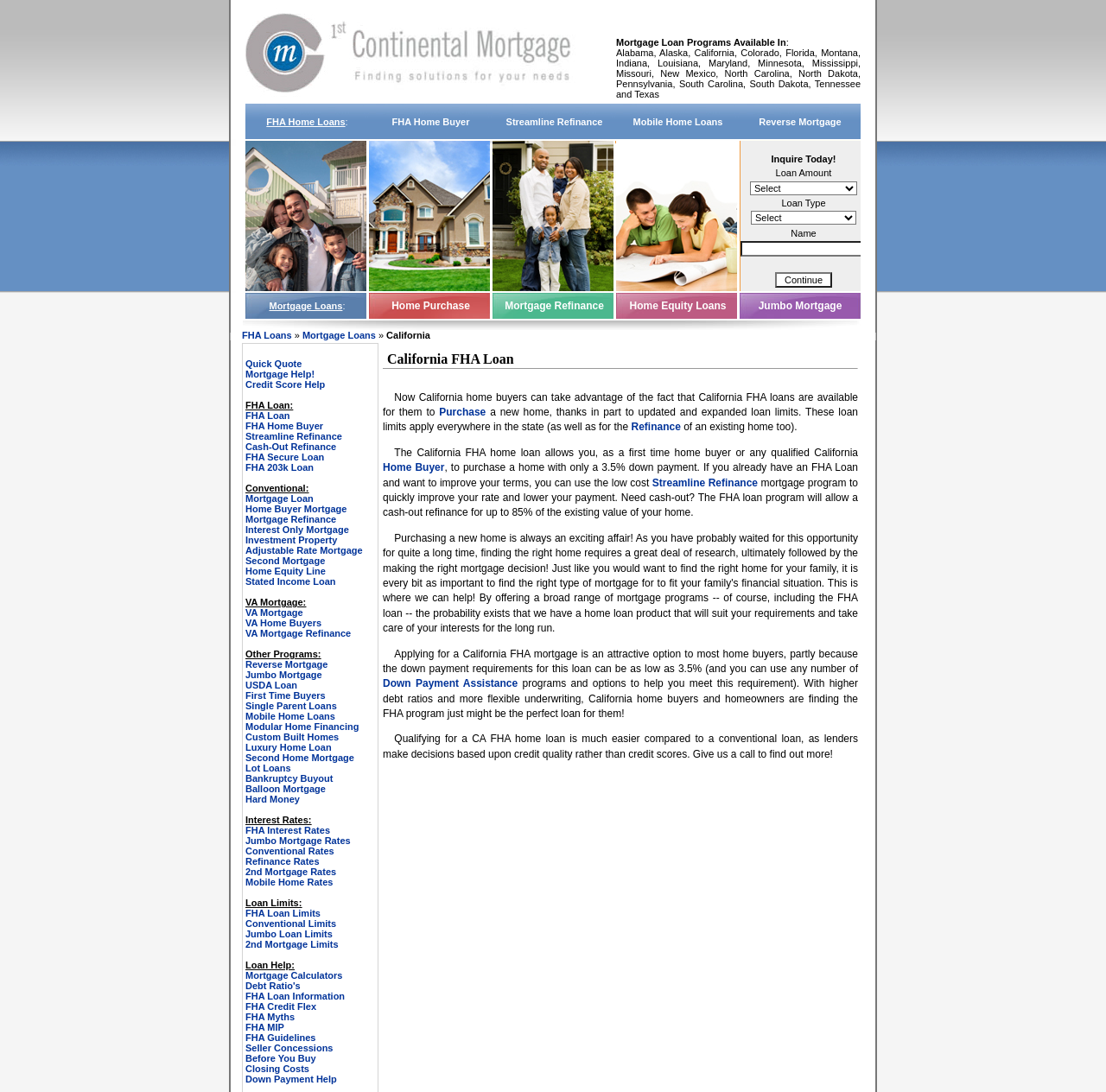Please give a short response to the question using one word or a phrase:
What type of loans are provided by this company?

FHA loans